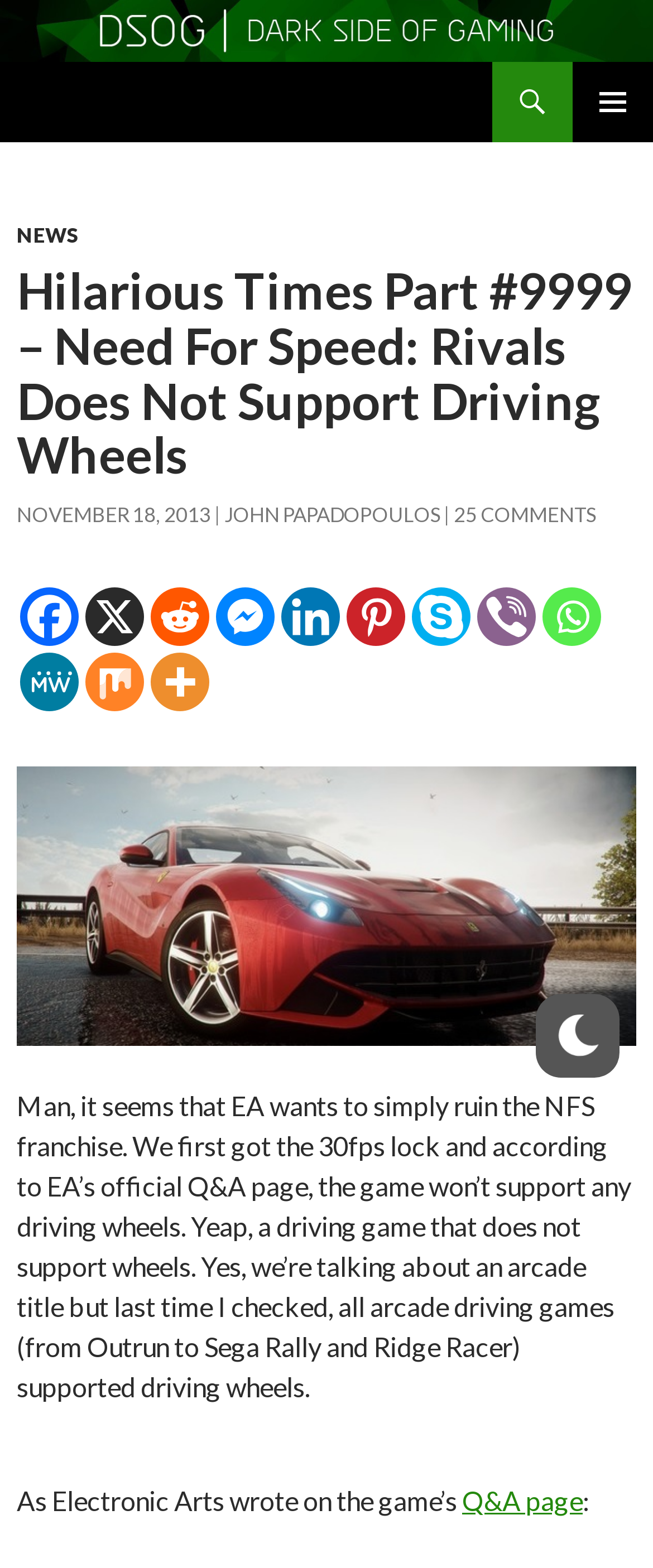Respond with a single word or phrase for the following question: 
What is the name of the website?

DSOGaming